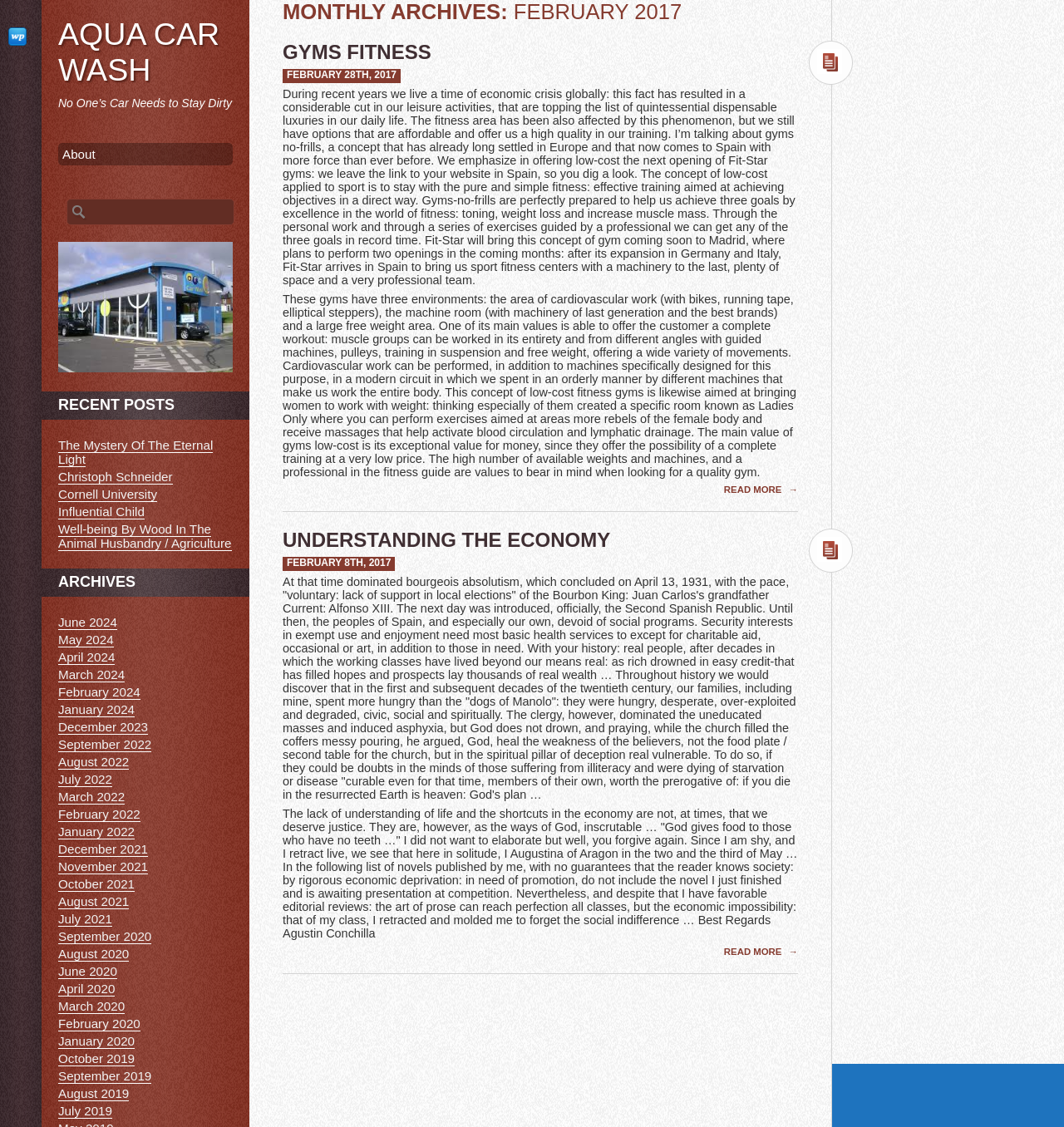Identify the bounding box coordinates for the UI element described as follows: parent_node: Search for: name="s". Use the format (top-left x, top-left y, bottom-right x, bottom-right y) and ensure all values are floating point numbers between 0 and 1.

[0.062, 0.176, 0.22, 0.2]